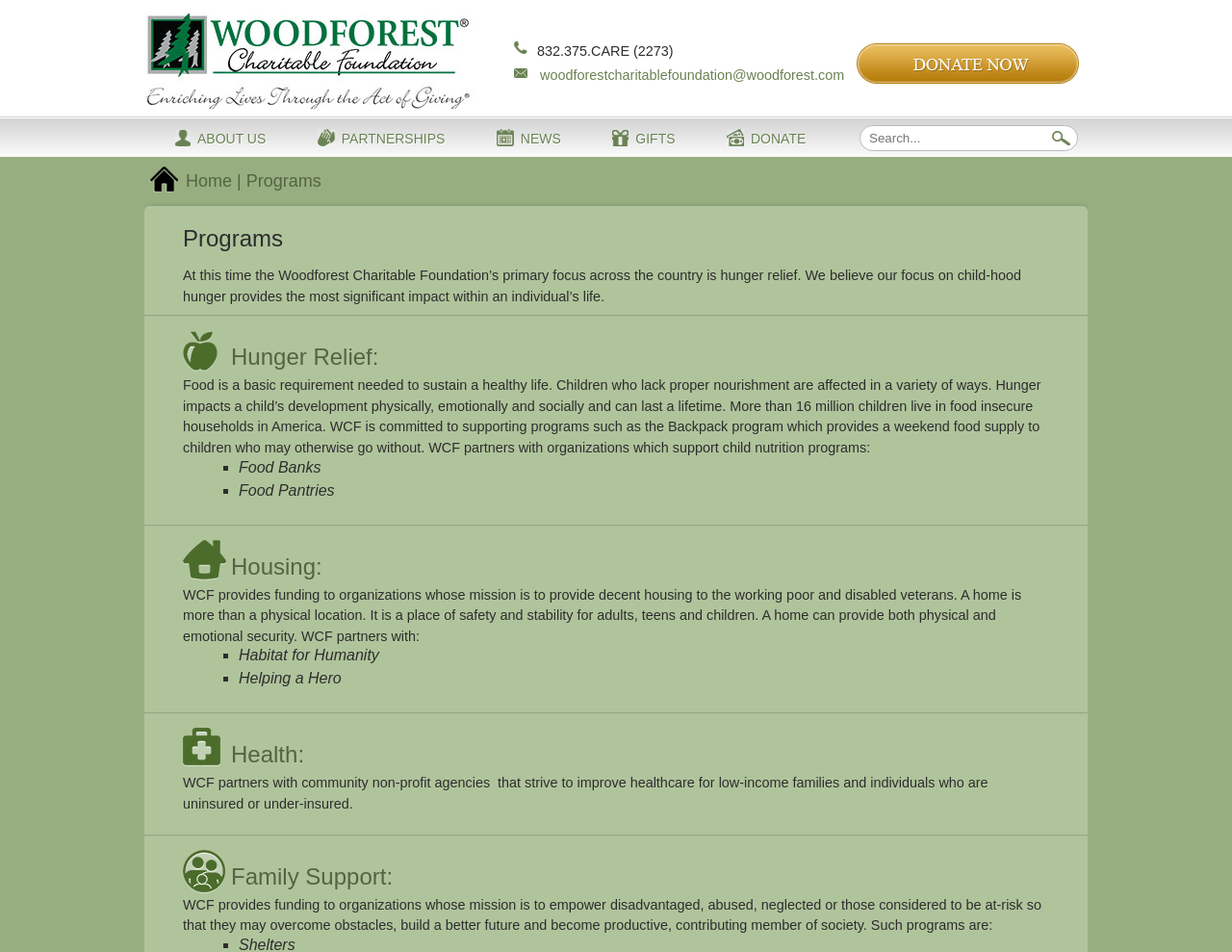What type of organizations does WCF partner with for housing?
Offer a detailed and exhaustive answer to the question.

According to the webpage content, WCF partners with organizations such as Habitat for Humanity and Helping a Hero to provide decent housing to the working poor and disabled veterans, as stated in the text 'WCF partners with organizations whose mission is to provide decent housing to the working poor and disabled veterans.'